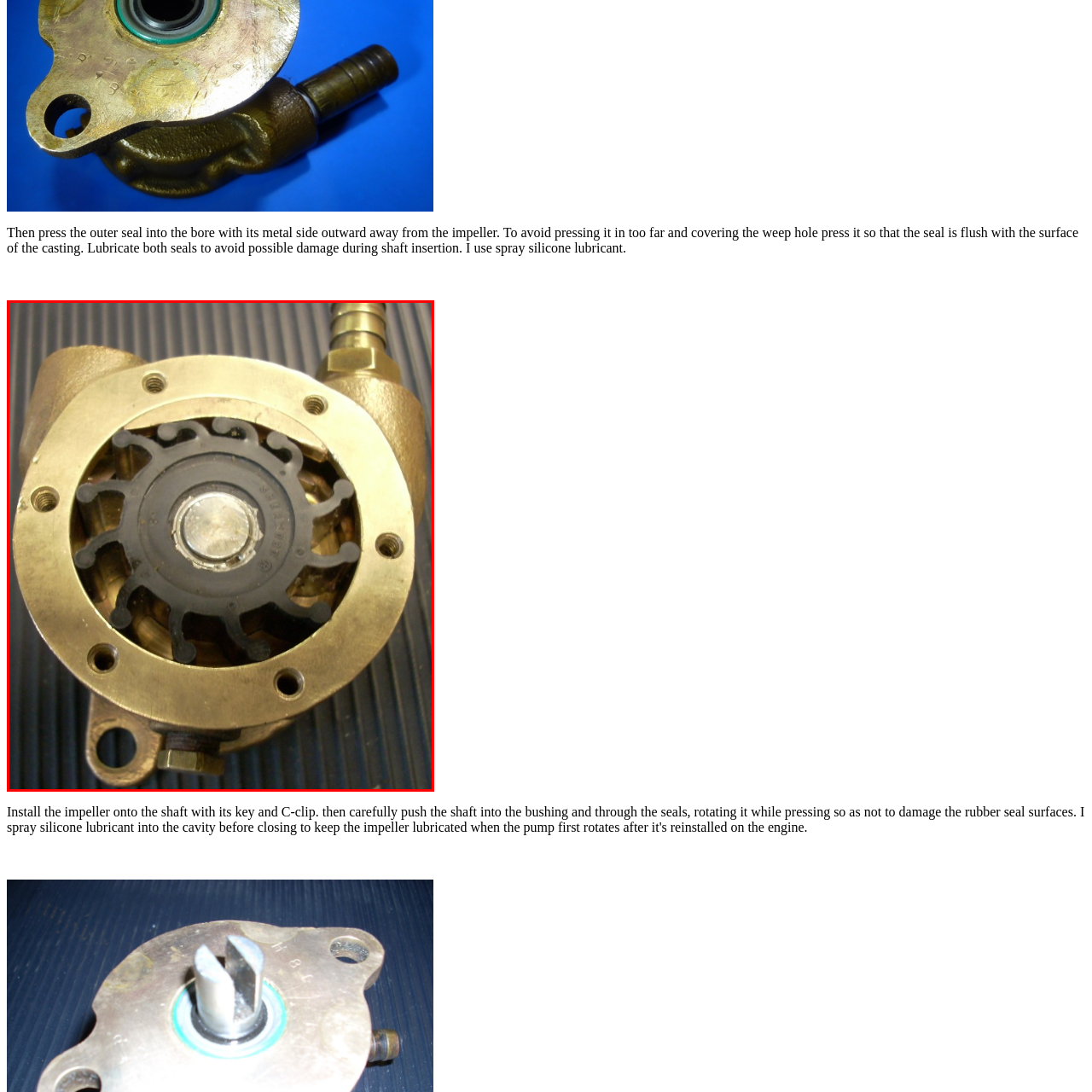What is the function of the outer seal?  
Carefully review the image highlighted by the red outline and respond with a comprehensive answer based on the image's content.

The sleek outer seal is designed to maintain pressure and prevent leaks, ensuring that the fluid being pumped remains within the system and does not escape. This is an important aspect of the pump assembly's functioning, as leaks could lead to reduced efficiency or even system failure.